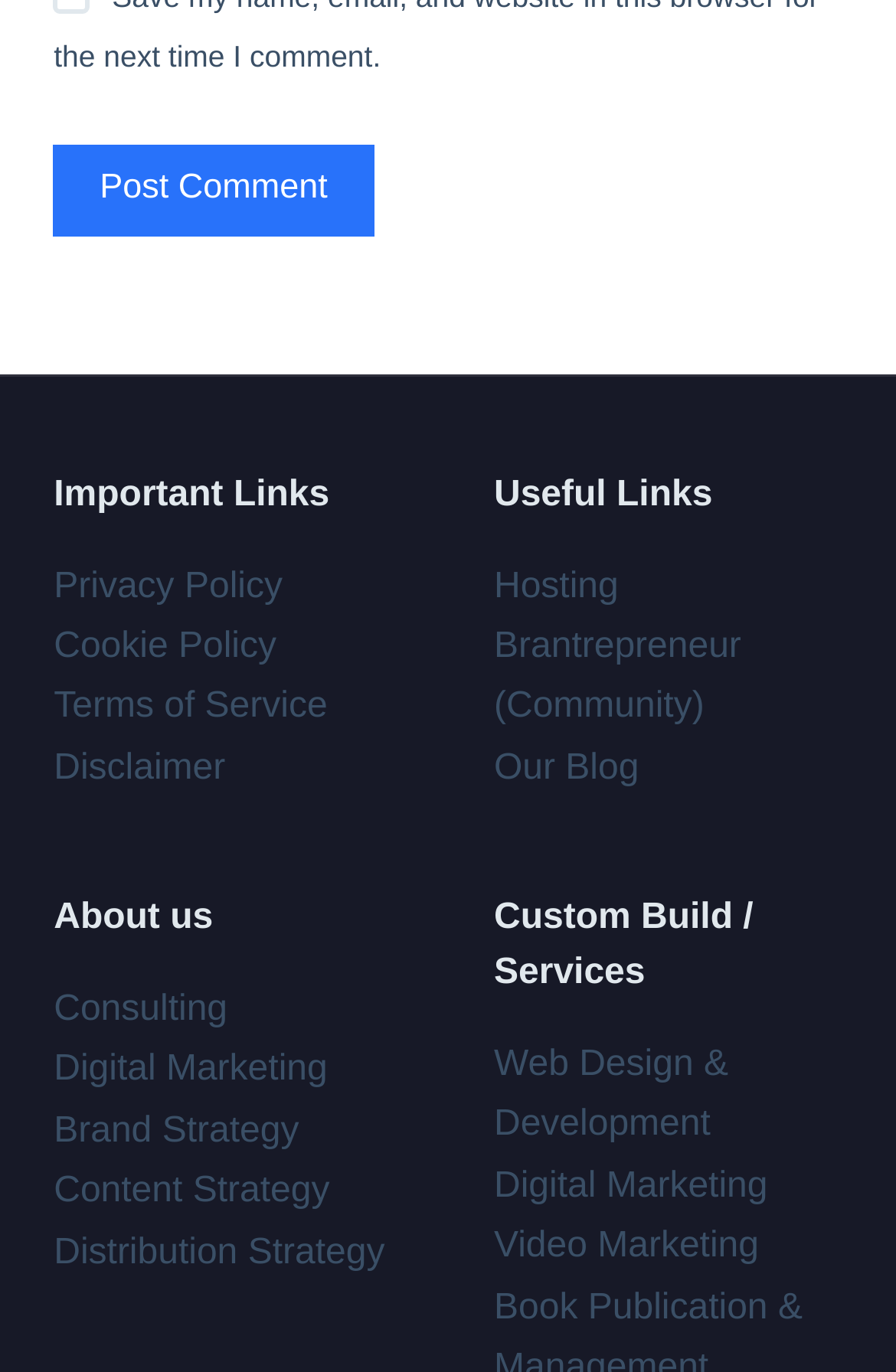Provide a brief response using a word or short phrase to this question:
What services are offered under 'Custom Build / Services'?

Web design, digital marketing, video marketing